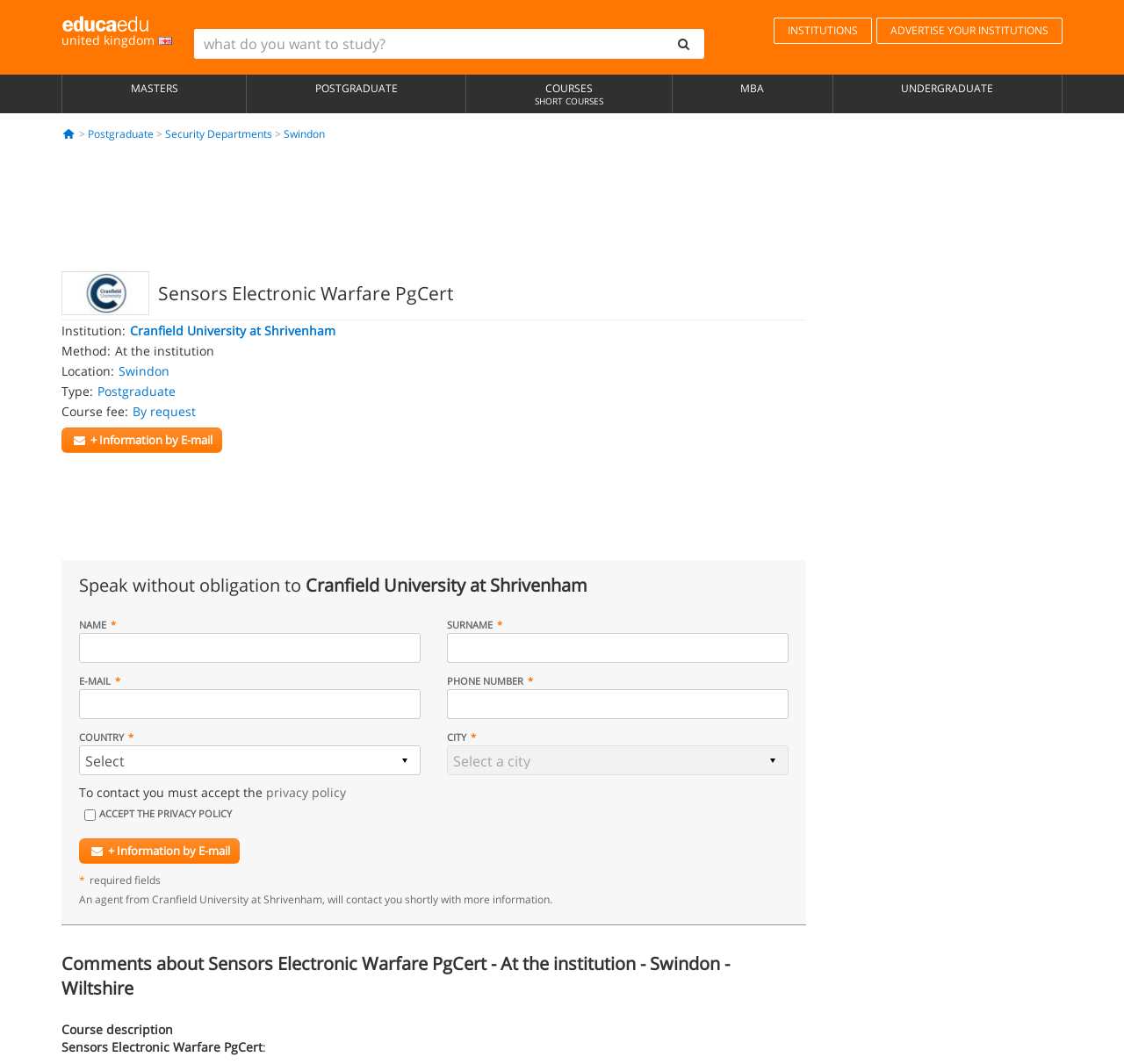What is required to contact the institution about the Sensors Electronic Warfare PgCert course?
Please provide a single word or phrase in response based on the screenshot.

Accepting the privacy policy